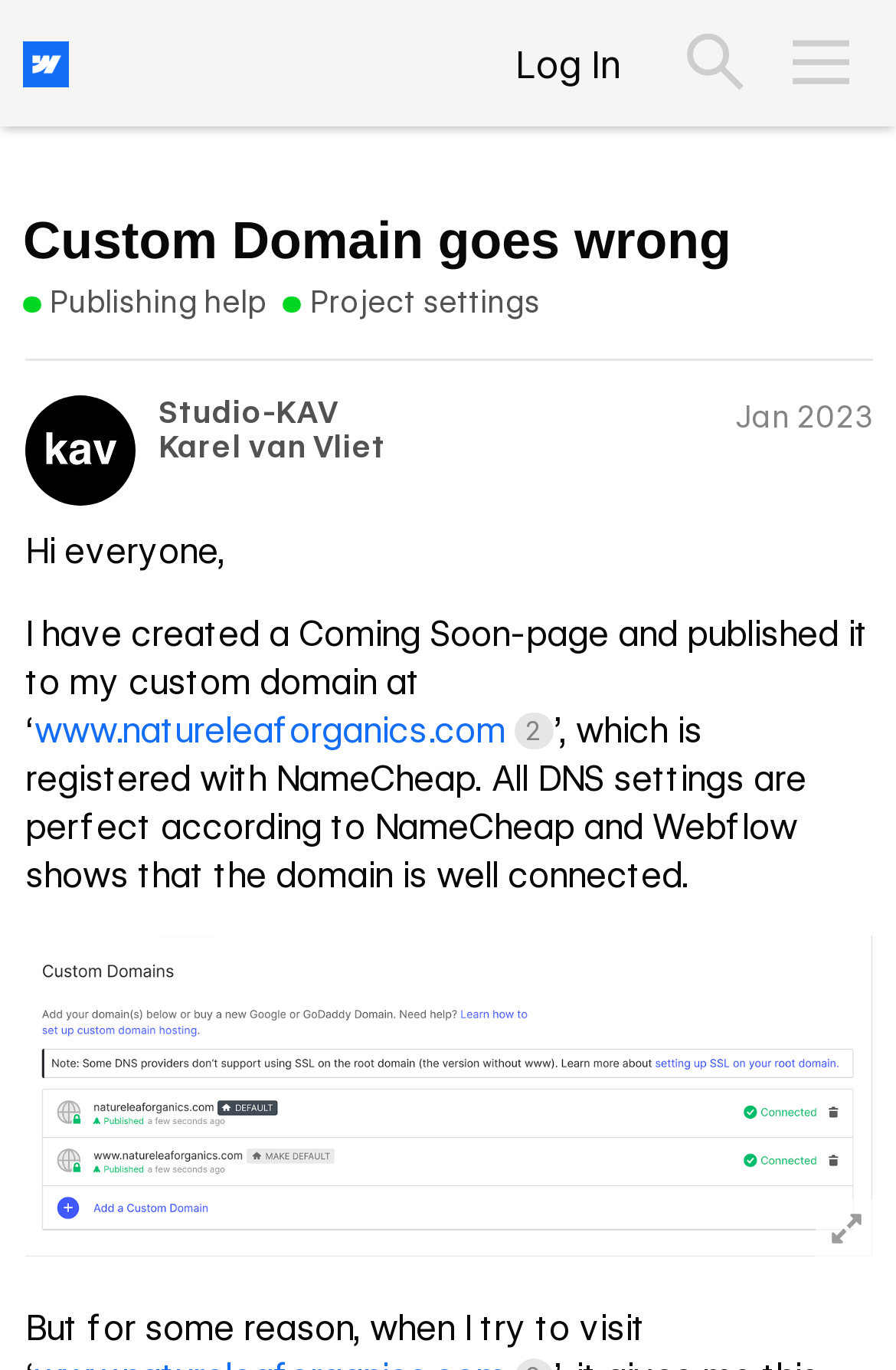What is the domain name mentioned in the post?
Based on the image, give a one-word or short phrase answer.

www.natureleaforganics.com